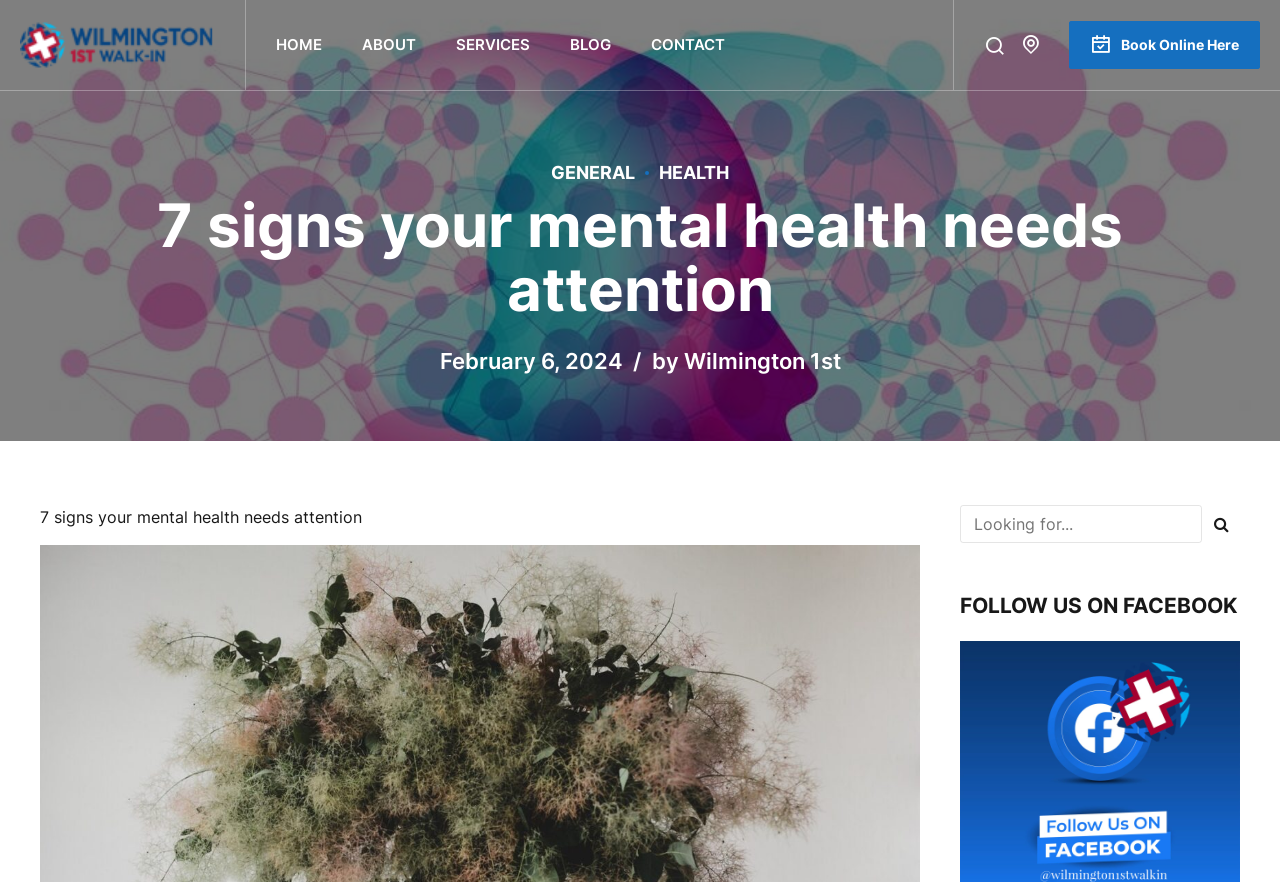Locate the bounding box coordinates of the element's region that should be clicked to carry out the following instruction: "Book online here". The coordinates need to be four float numbers between 0 and 1, i.e., [left, top, right, bottom].

[0.835, 0.023, 0.984, 0.079]